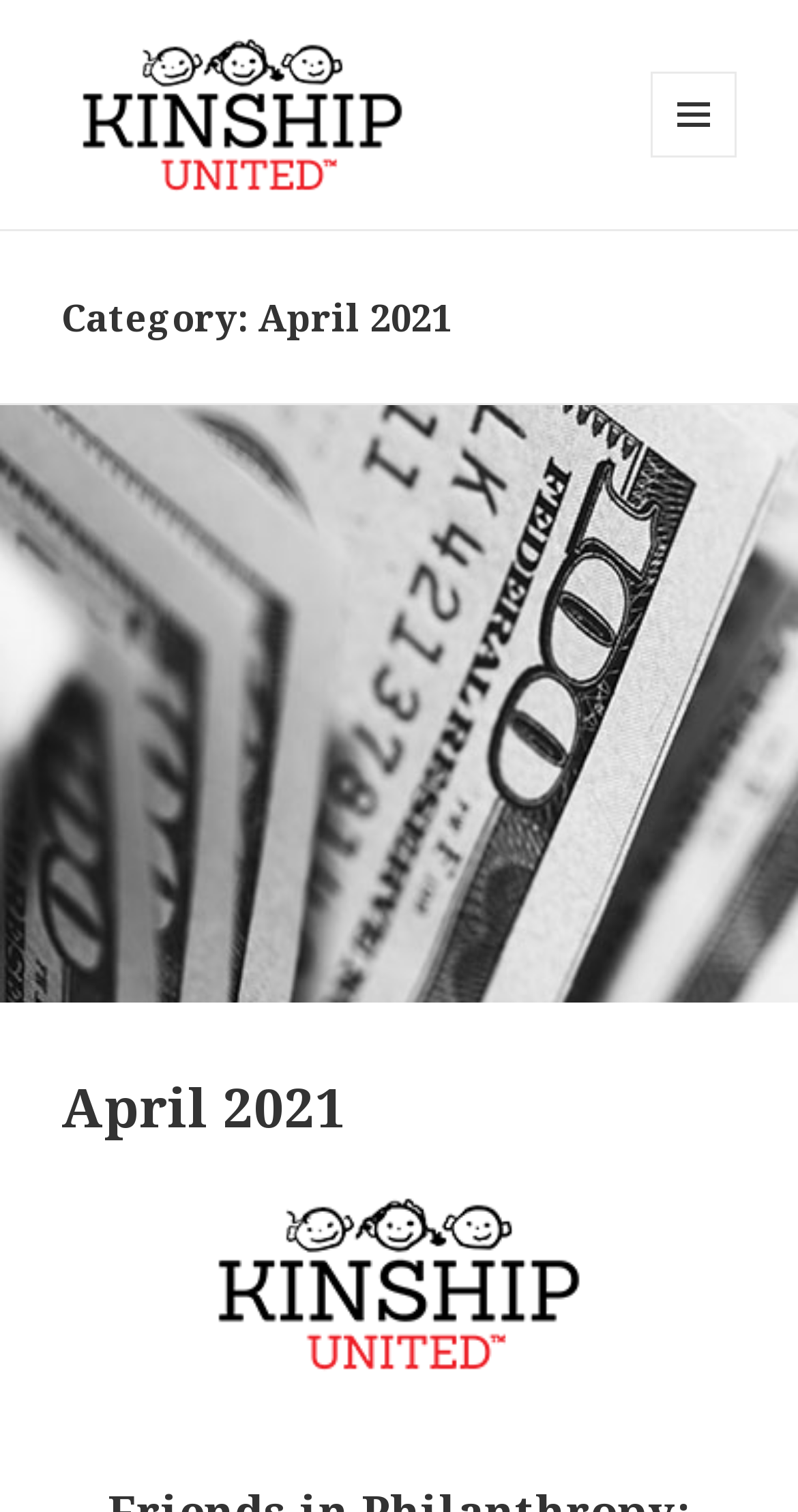Determine the main heading of the webpage and generate its text.

Category: April 2021